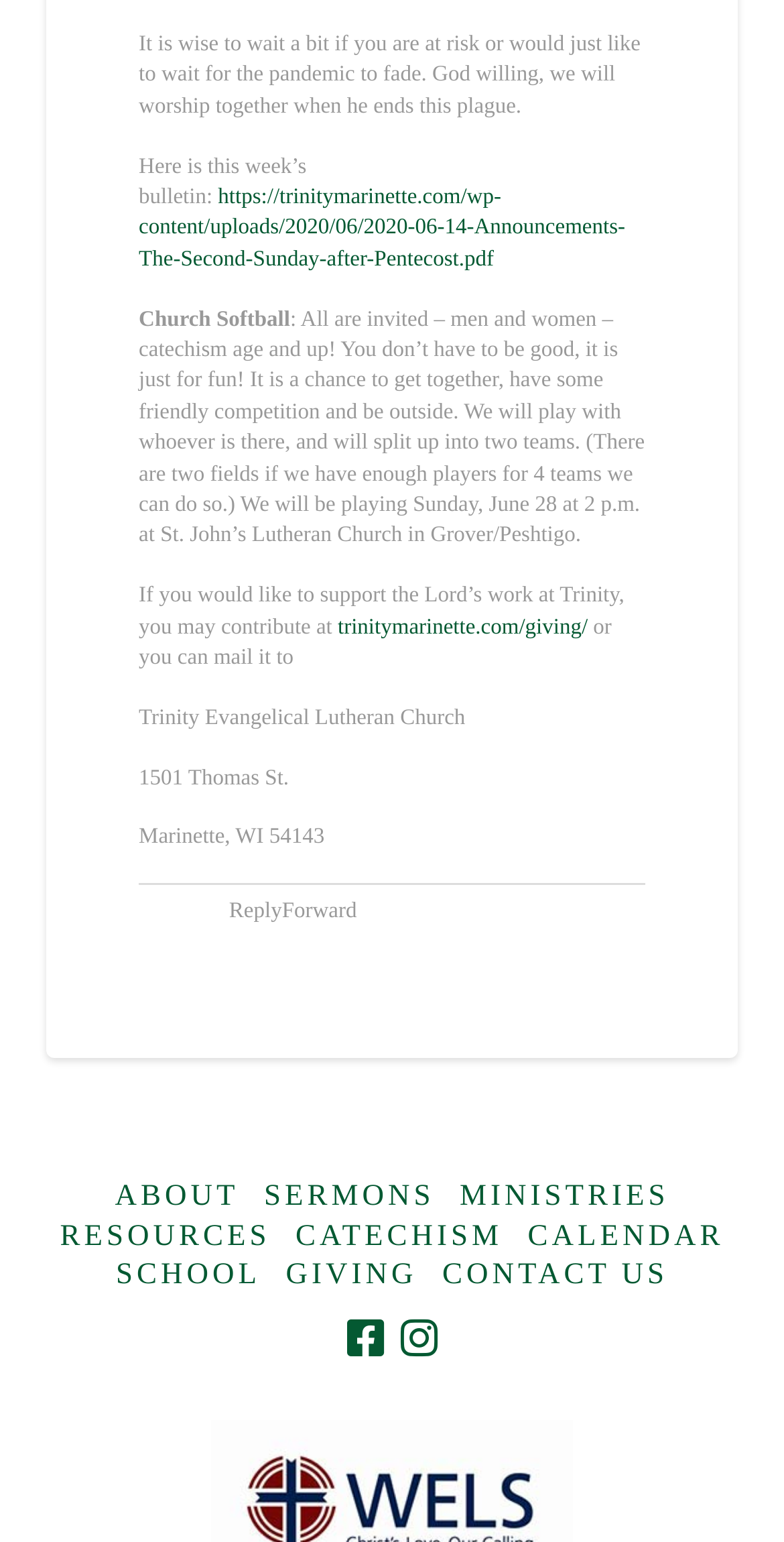Provide the bounding box coordinates of the area you need to click to execute the following instruction: "Visit the ABOUT page".

[0.147, 0.764, 0.305, 0.79]